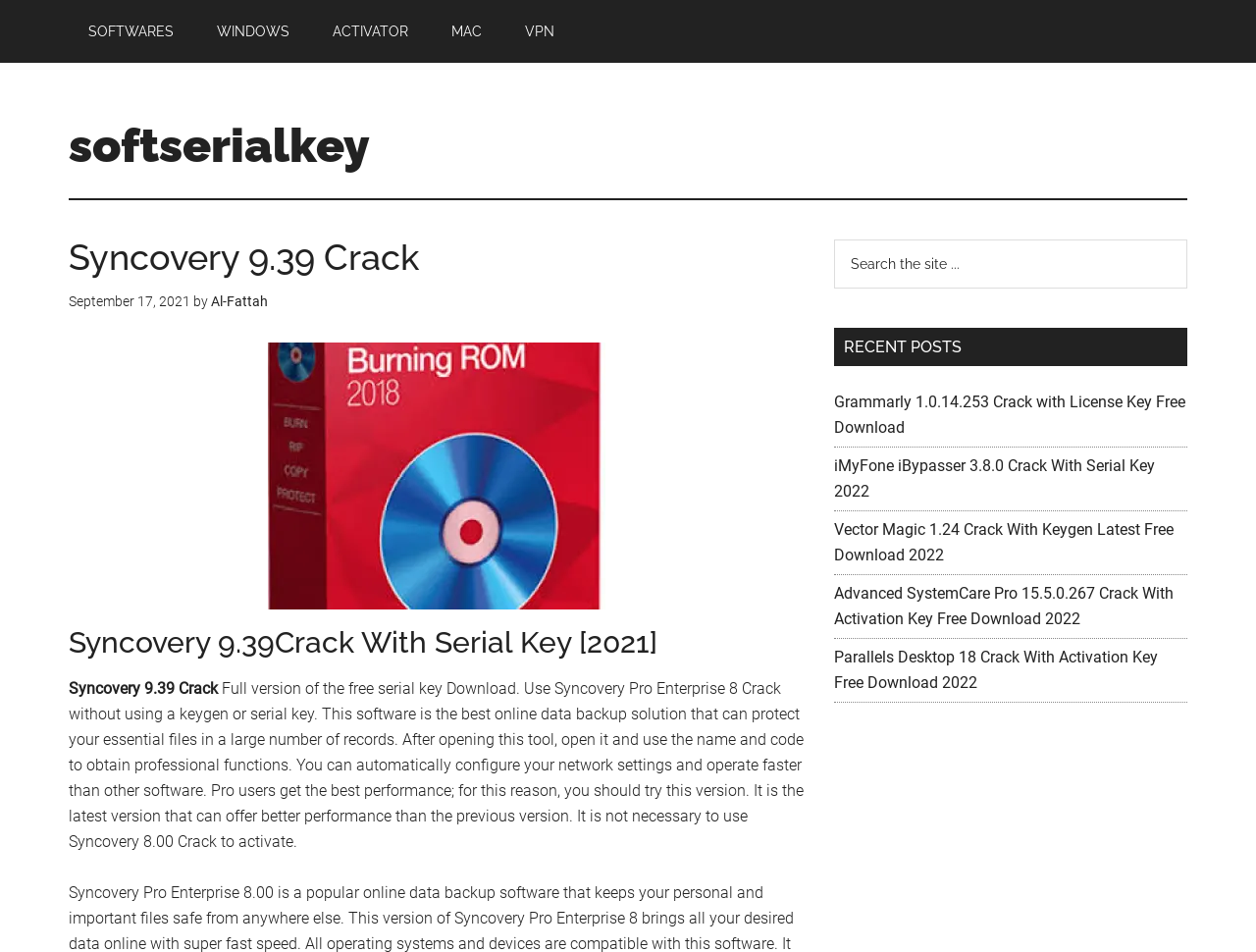Look at the image and answer the question in detail:
How many recent posts are listed?

In the 'Primary Sidebar' section, there are five links listed under the heading 'RECENT POSTS', which suggests that there are five recent posts.